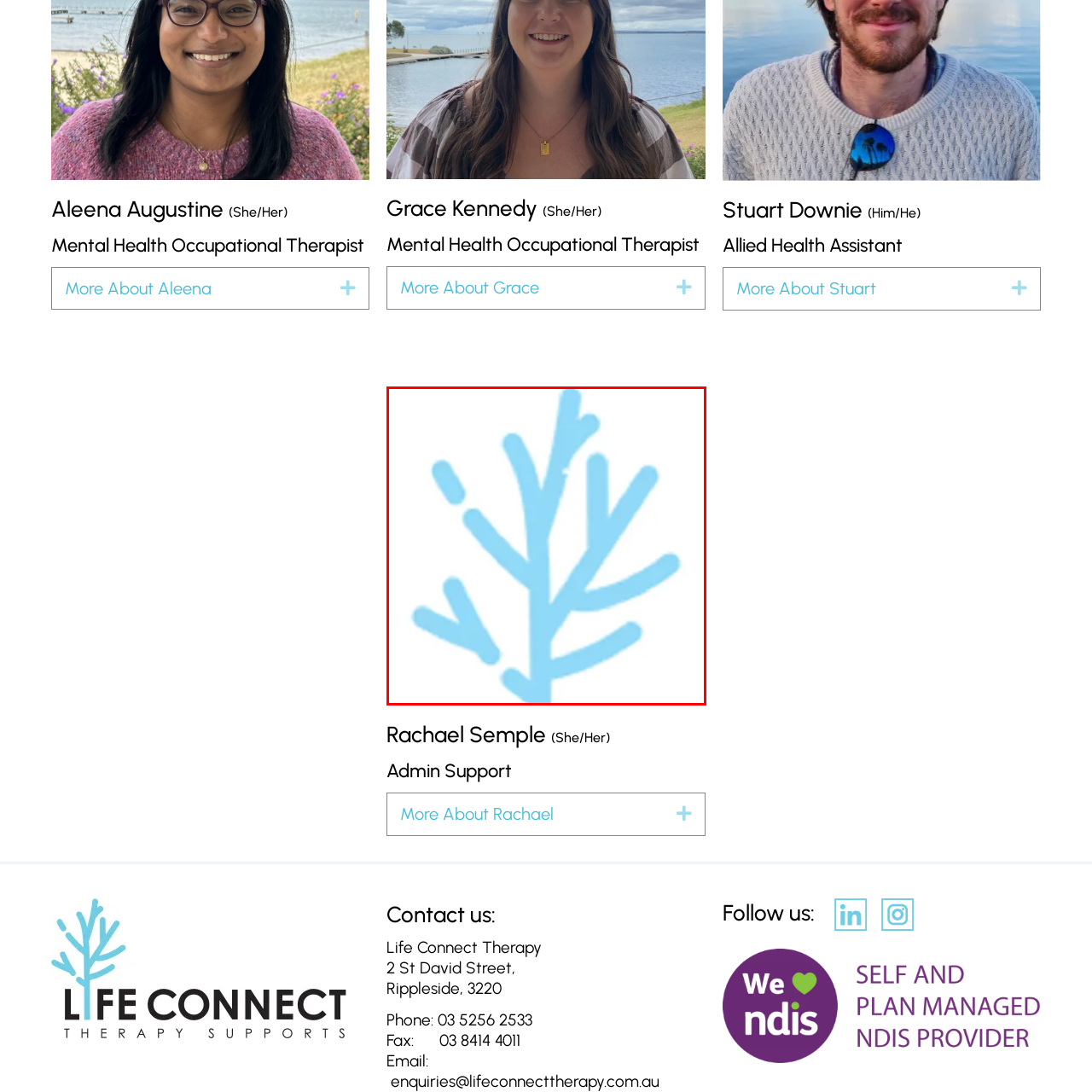What aspect of therapy is suggested by the branches? Study the image bordered by the red bounding box and answer briefly using a single word or a phrase.

Nurturing aspects